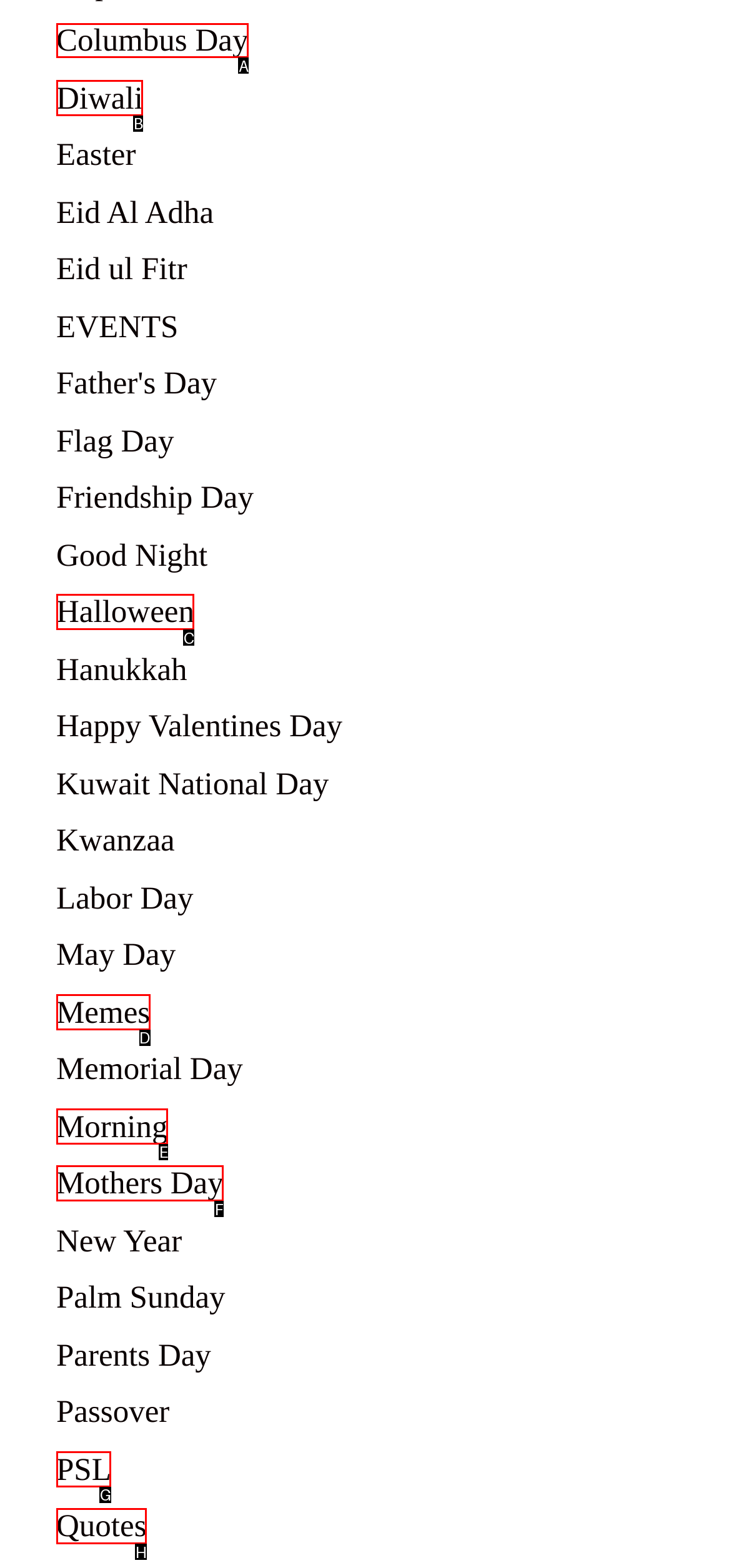Determine the letter of the UI element that you need to click to perform the task: Click on Columbus Day.
Provide your answer with the appropriate option's letter.

A